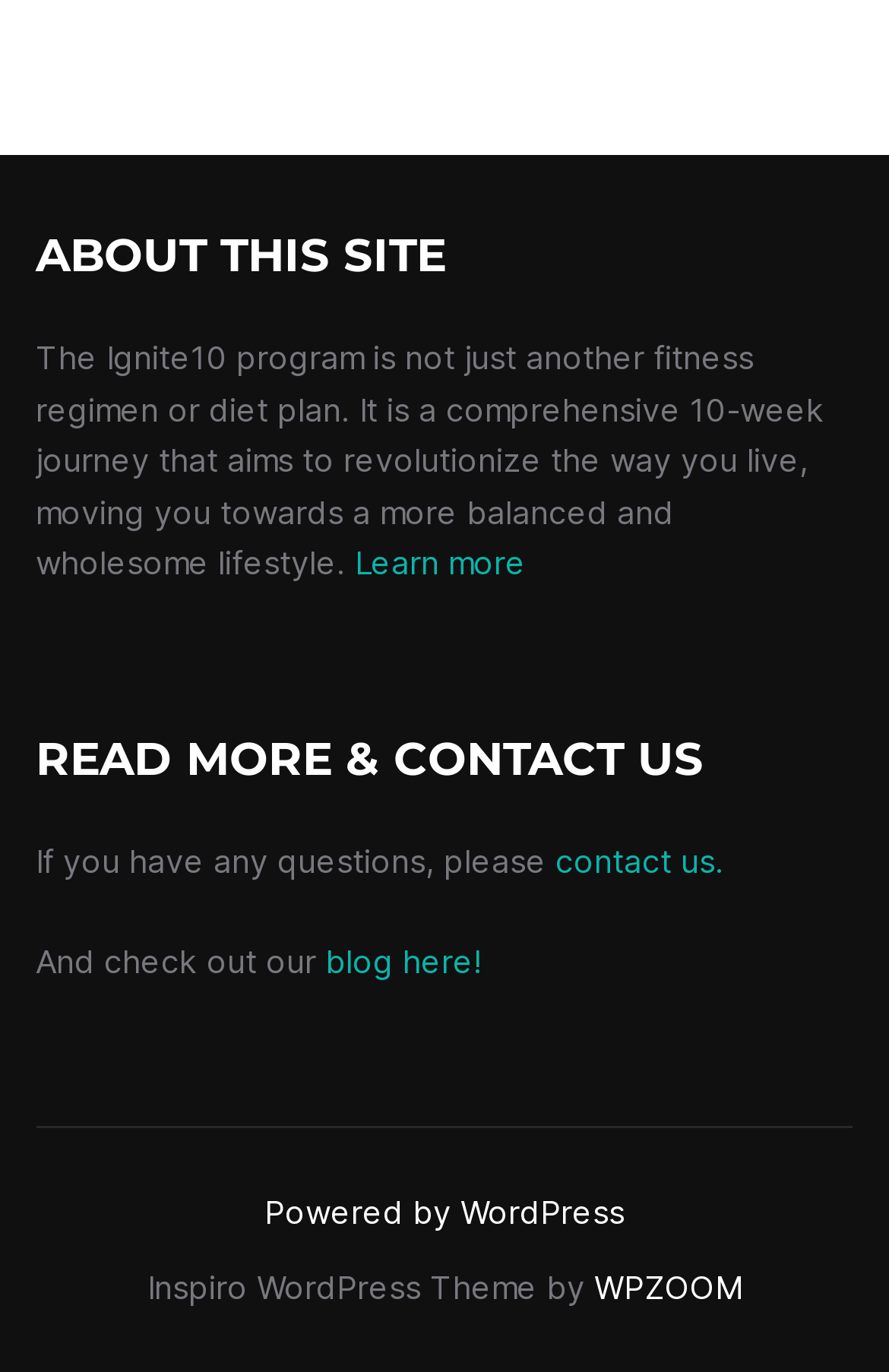Please find the bounding box coordinates in the format (top-left x, top-left y, bottom-right x, bottom-right y) for the given element description. Ensure the coordinates are floating point numbers between 0 and 1. Description: WPZOOM

[0.668, 0.923, 0.835, 0.951]